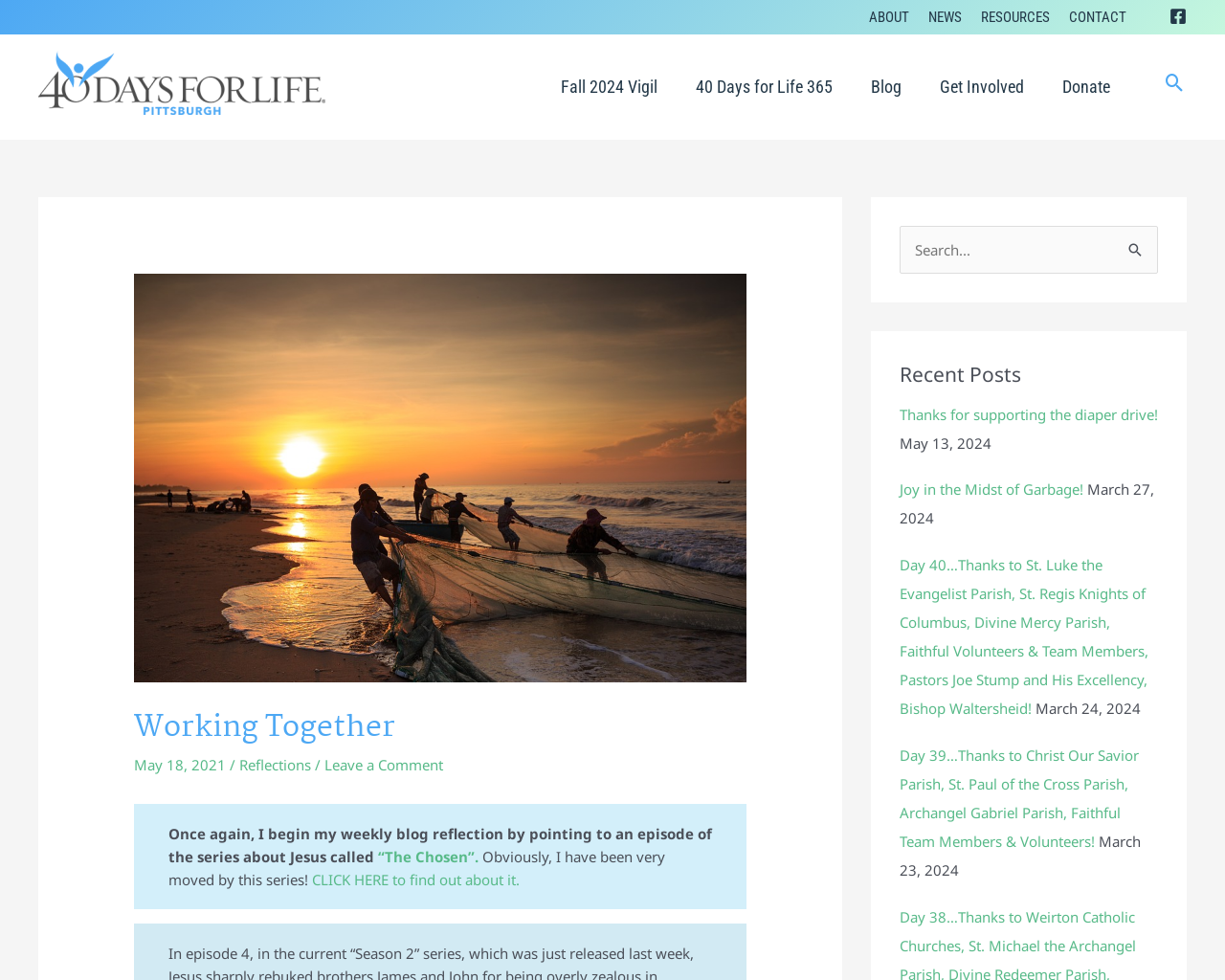What is the purpose of the 'Search for:' field? Look at the image and give a one-word or short phrase answer.

To search the website